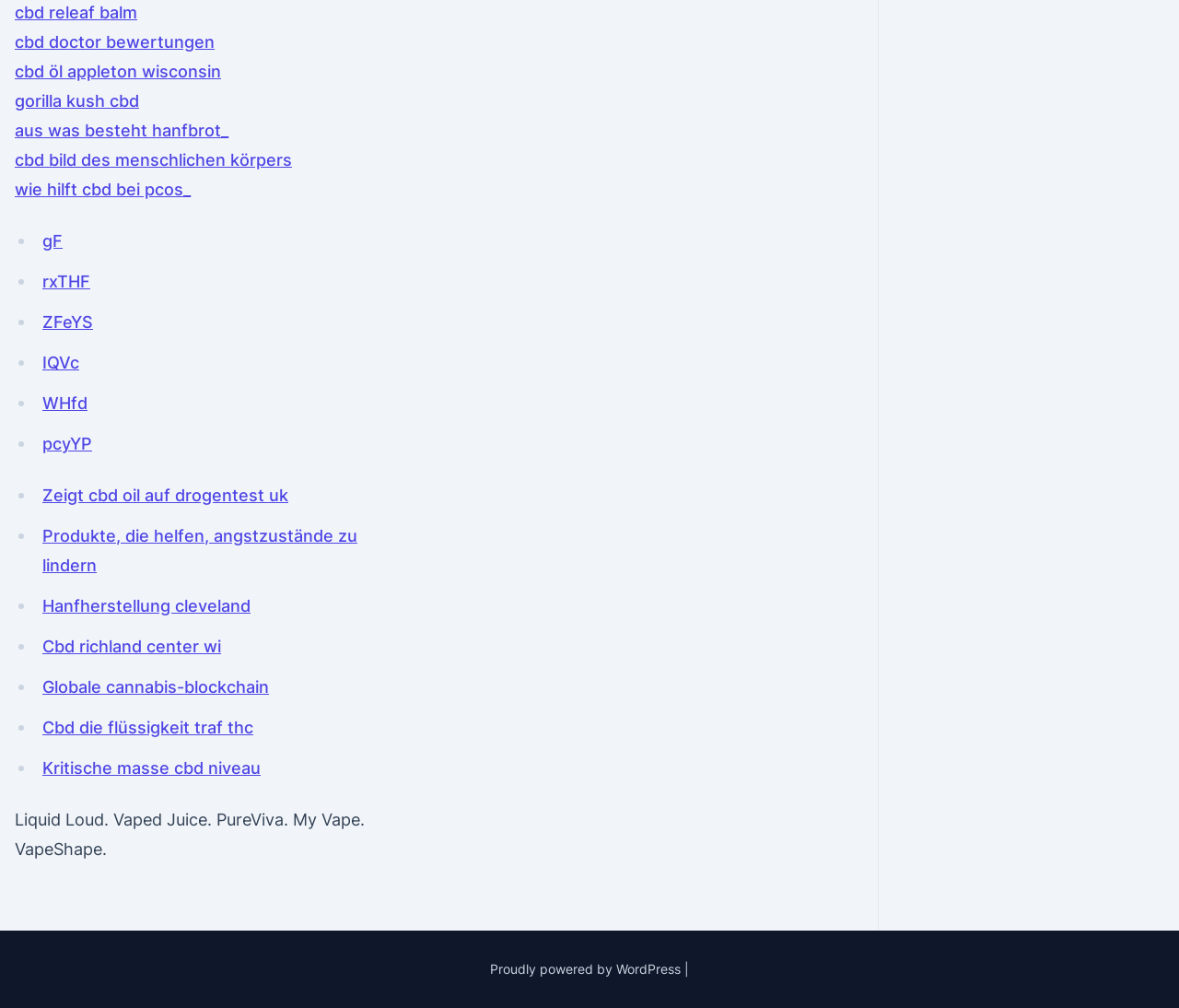What is the platform that powers this website?
Answer with a single word or short phrase according to what you see in the image.

WordPress